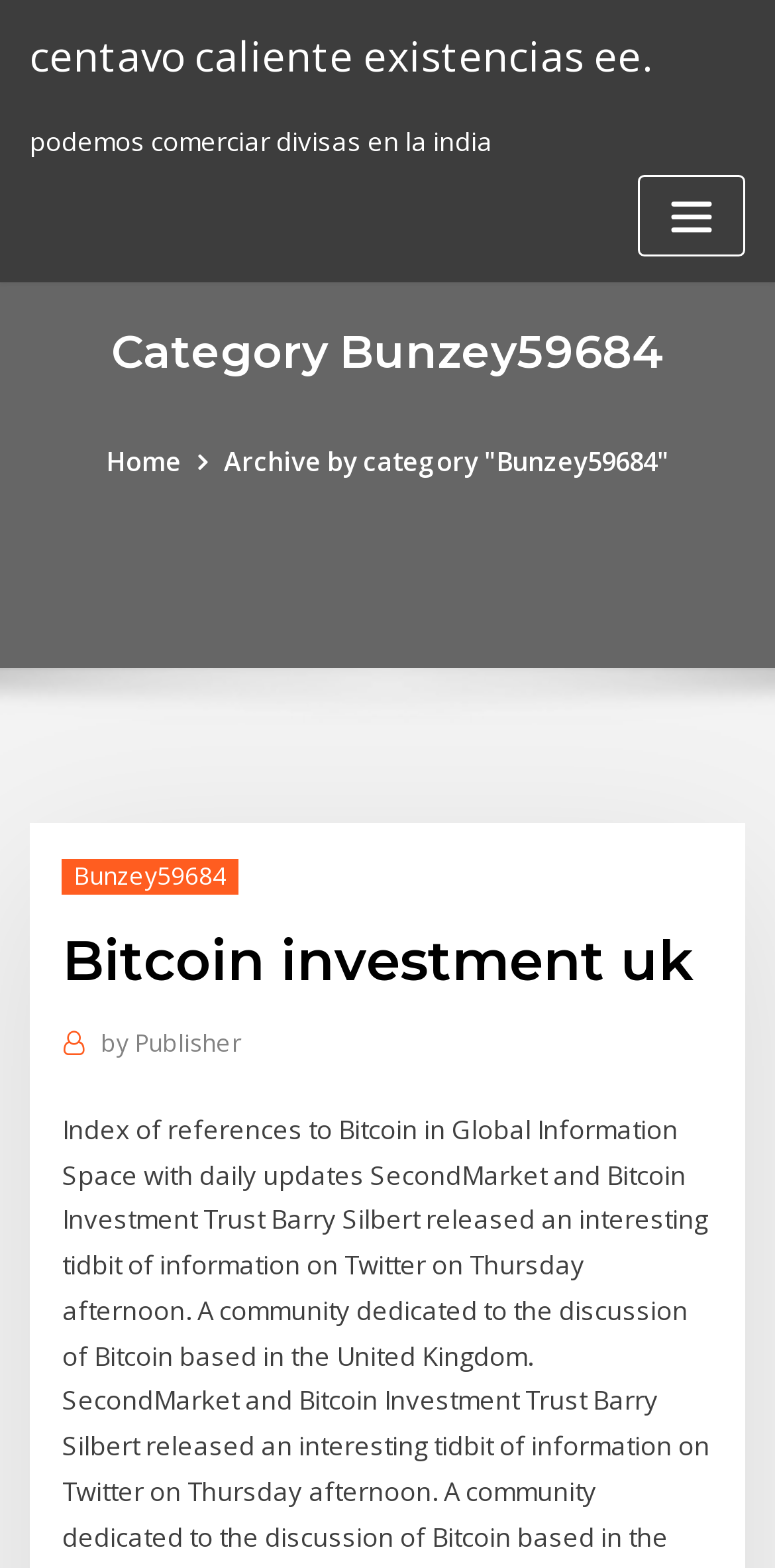Extract the bounding box coordinates for the described element: "by Publisher". The coordinates should be represented as four float numbers between 0 and 1: [left, top, right, bottom].

[0.13, 0.651, 0.312, 0.678]